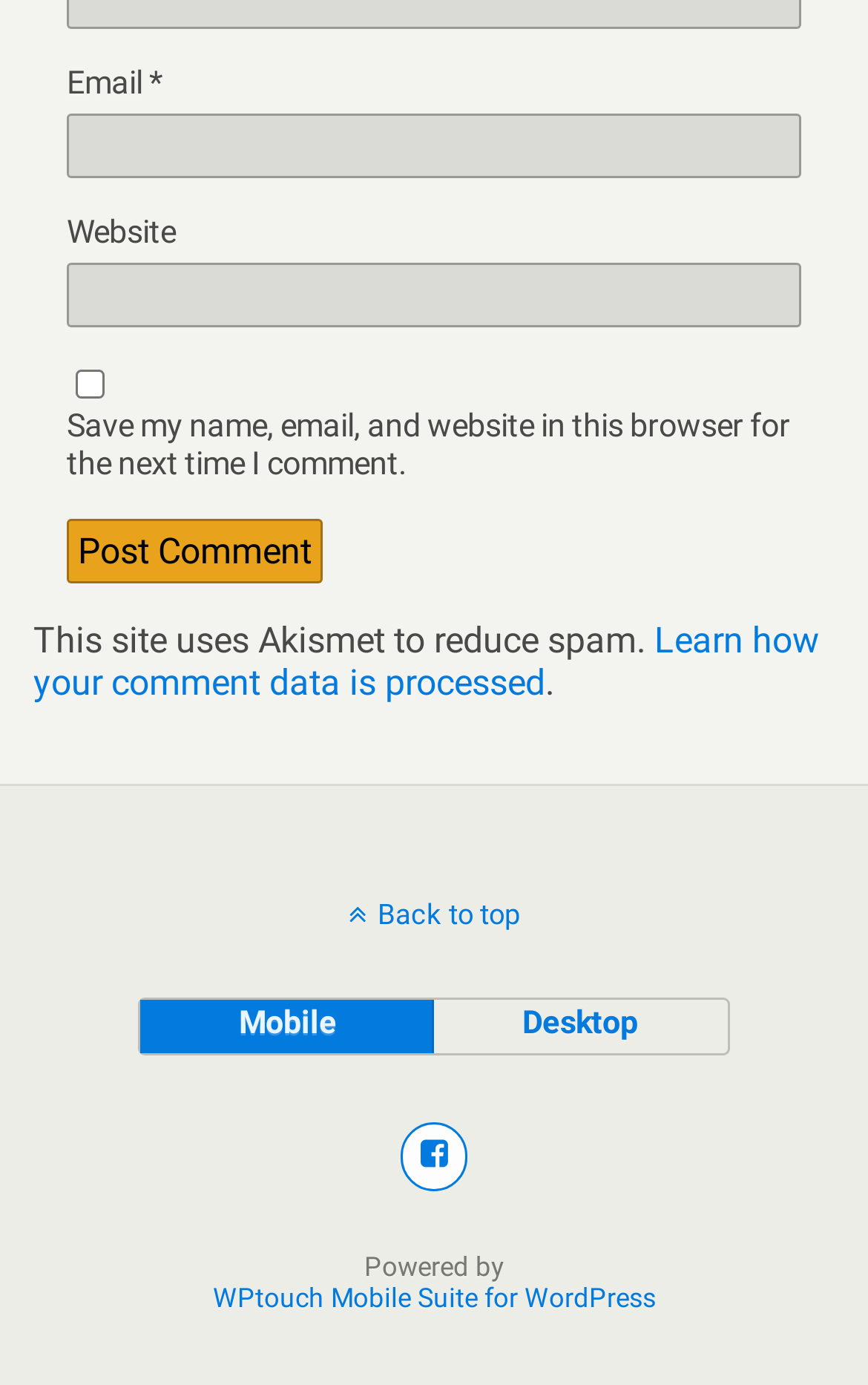Locate the bounding box coordinates of the element's region that should be clicked to carry out the following instruction: "Save comment information". The coordinates need to be four float numbers between 0 and 1, i.e., [left, top, right, bottom].

[0.087, 0.267, 0.121, 0.287]